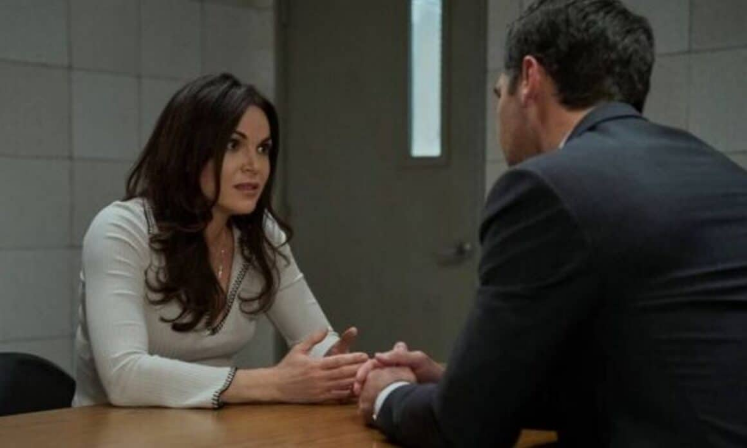Please respond in a single word or phrase: 
What is the color of the walls in the interrogation room?

Gray